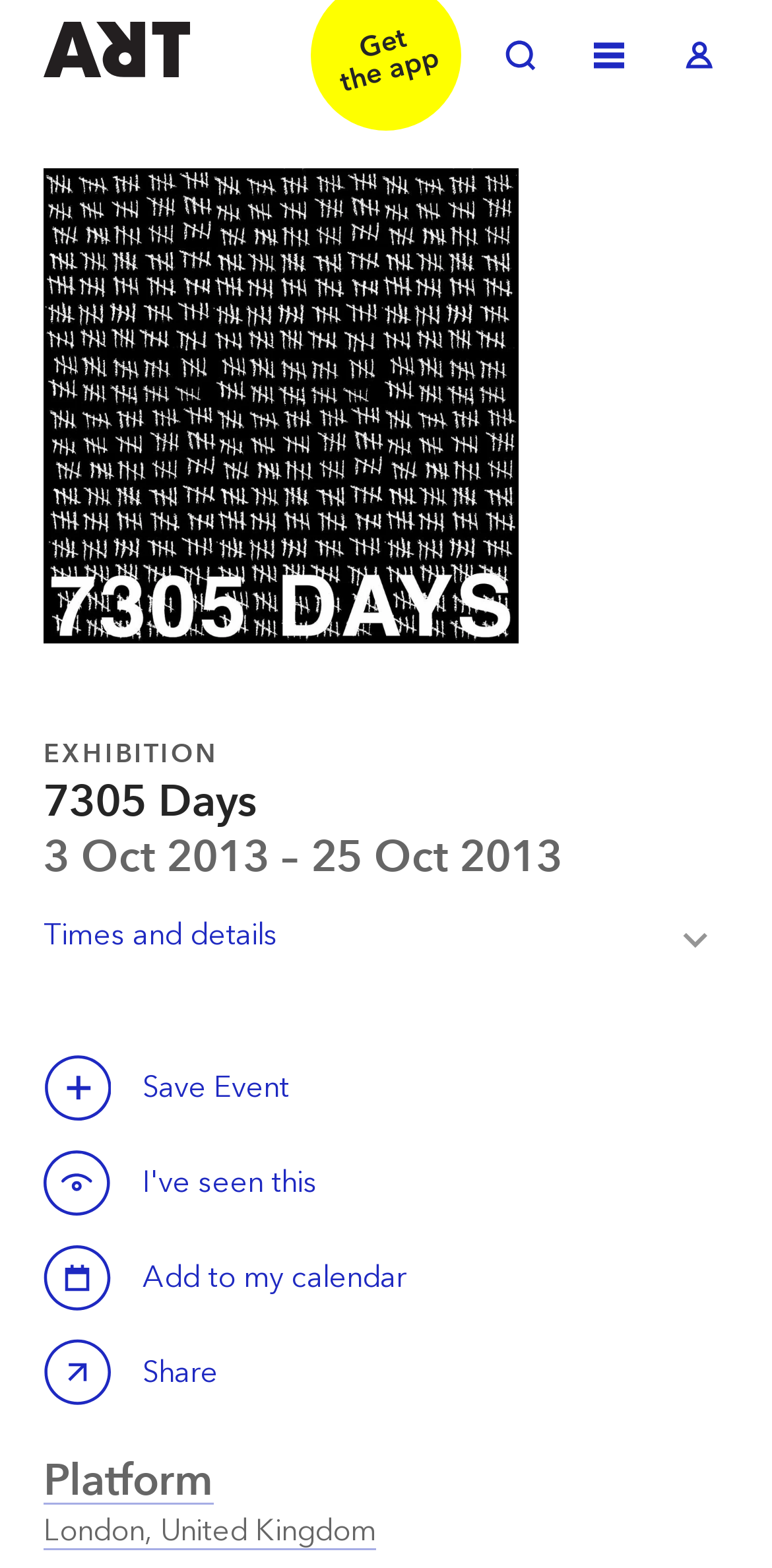Use a single word or phrase to answer the question:
What is the duration of the exhibition?

3 Oct 2013 – 25 Oct 2013